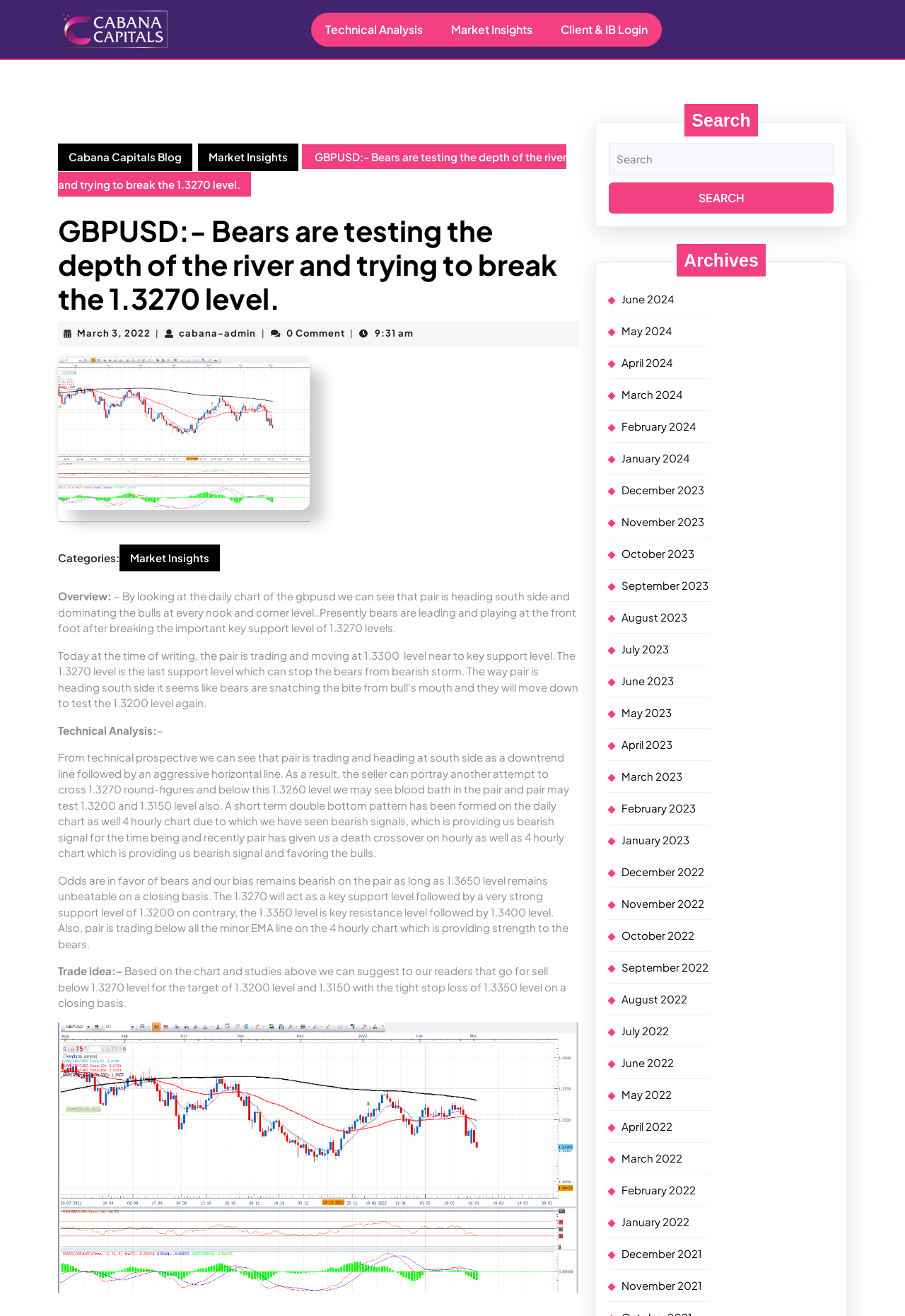Please specify the bounding box coordinates of the element that should be clicked to execute the given instruction: 'Search for something'. Ensure the coordinates are four float numbers between 0 and 1, expressed as [left, top, right, bottom].

[0.673, 0.109, 0.921, 0.133]